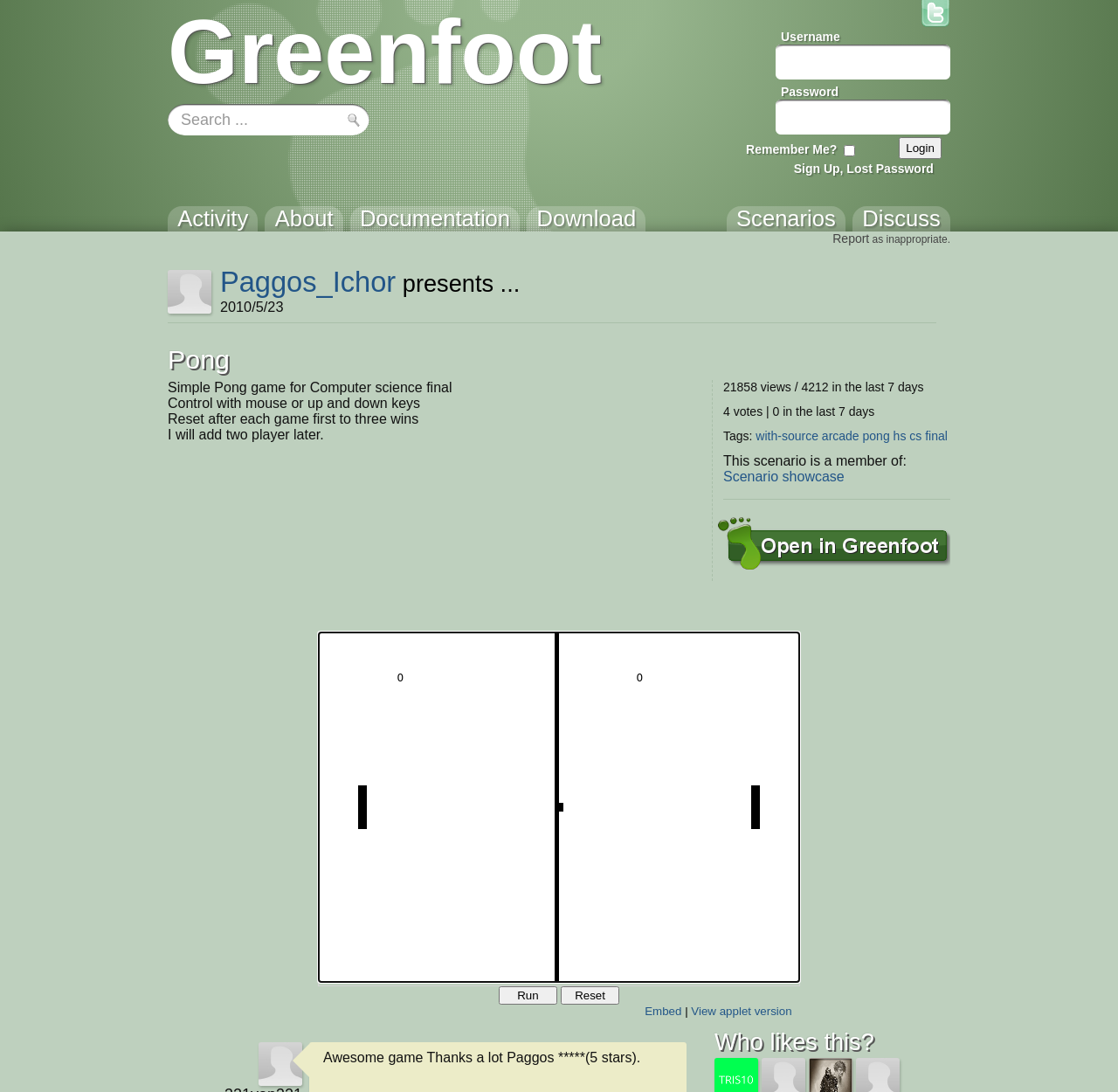Please identify the bounding box coordinates of the region to click in order to complete the task: "Login". The coordinates must be four float numbers between 0 and 1, specified as [left, top, right, bottom].

[0.804, 0.125, 0.842, 0.145]